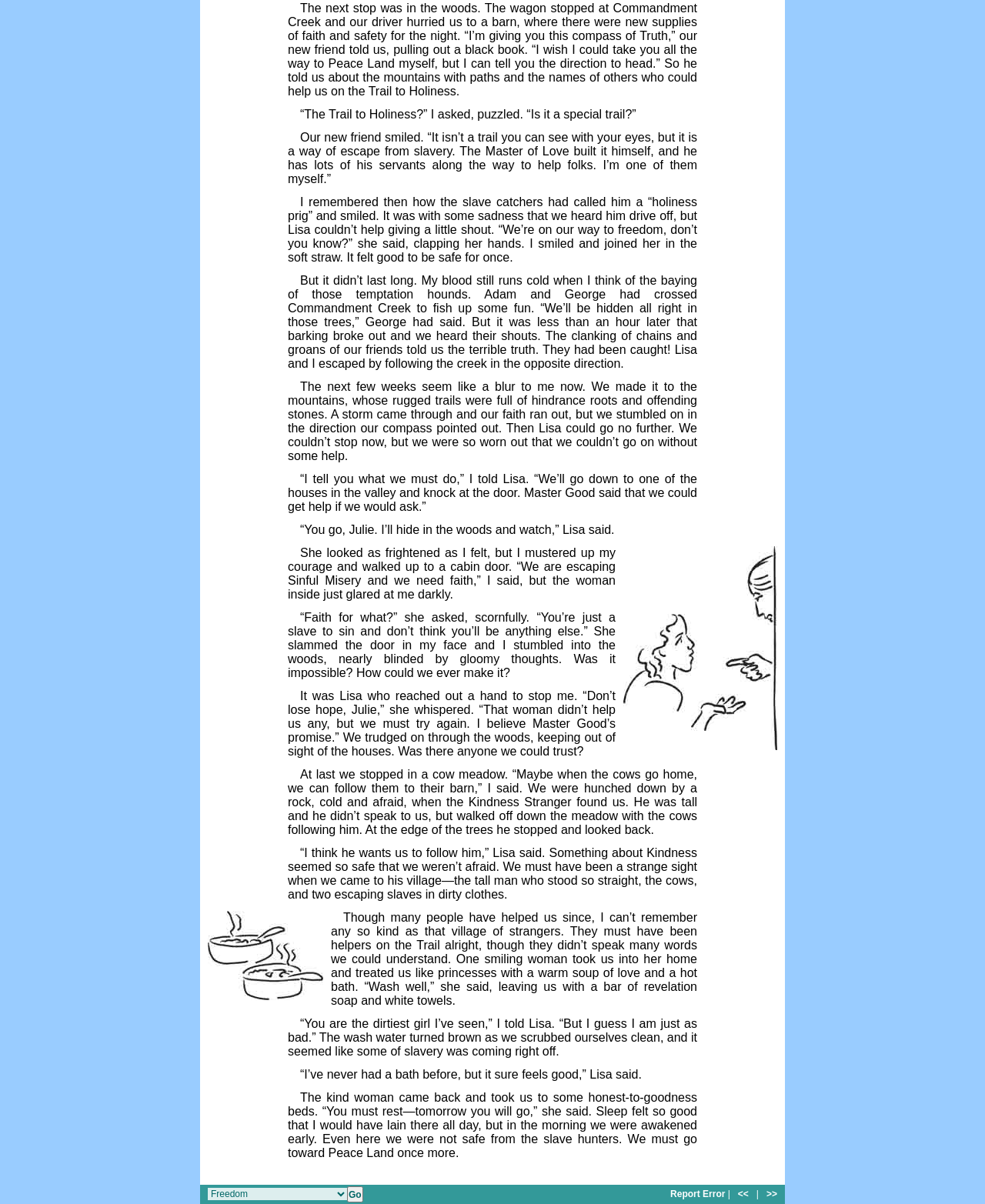Find the bounding box of the web element that fits this description: "Report Error".

[0.681, 0.987, 0.736, 0.996]